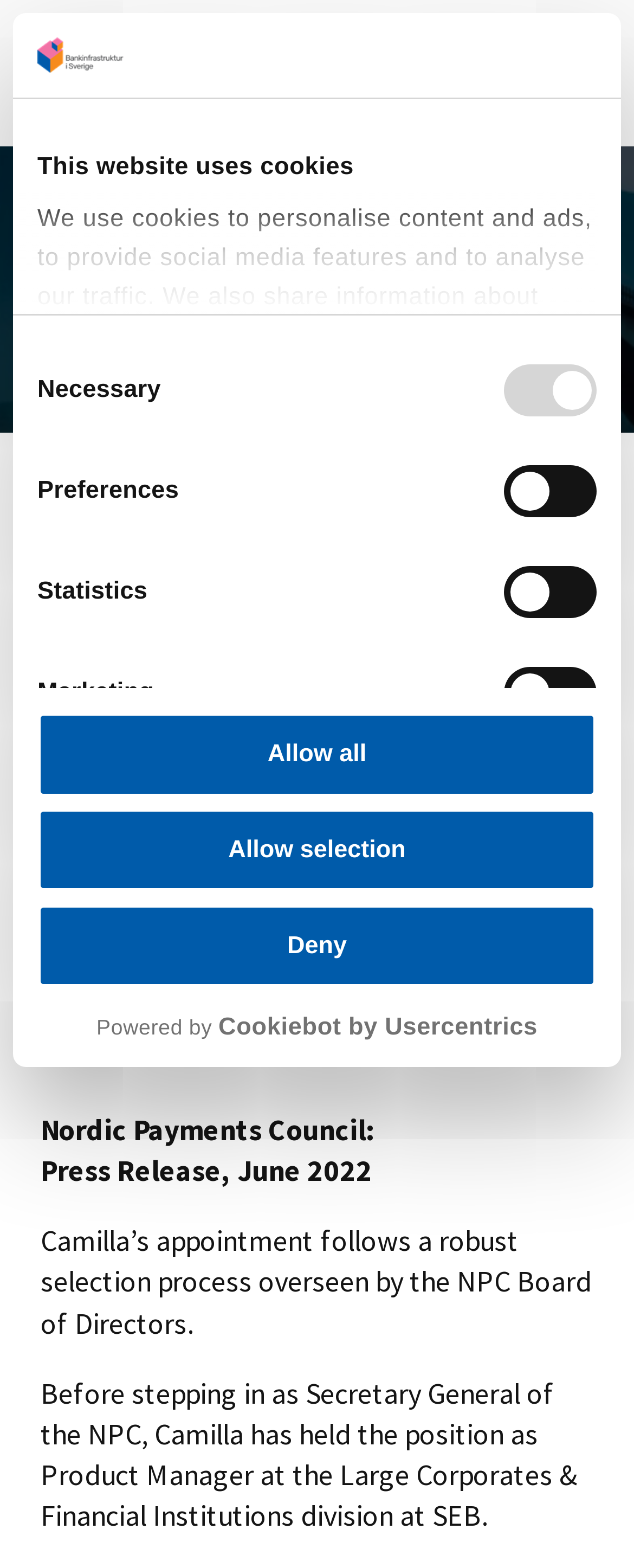Determine the bounding box coordinates for the area you should click to complete the following instruction: "Click the 'MENY' link".

[0.854, 0.023, 0.936, 0.07]